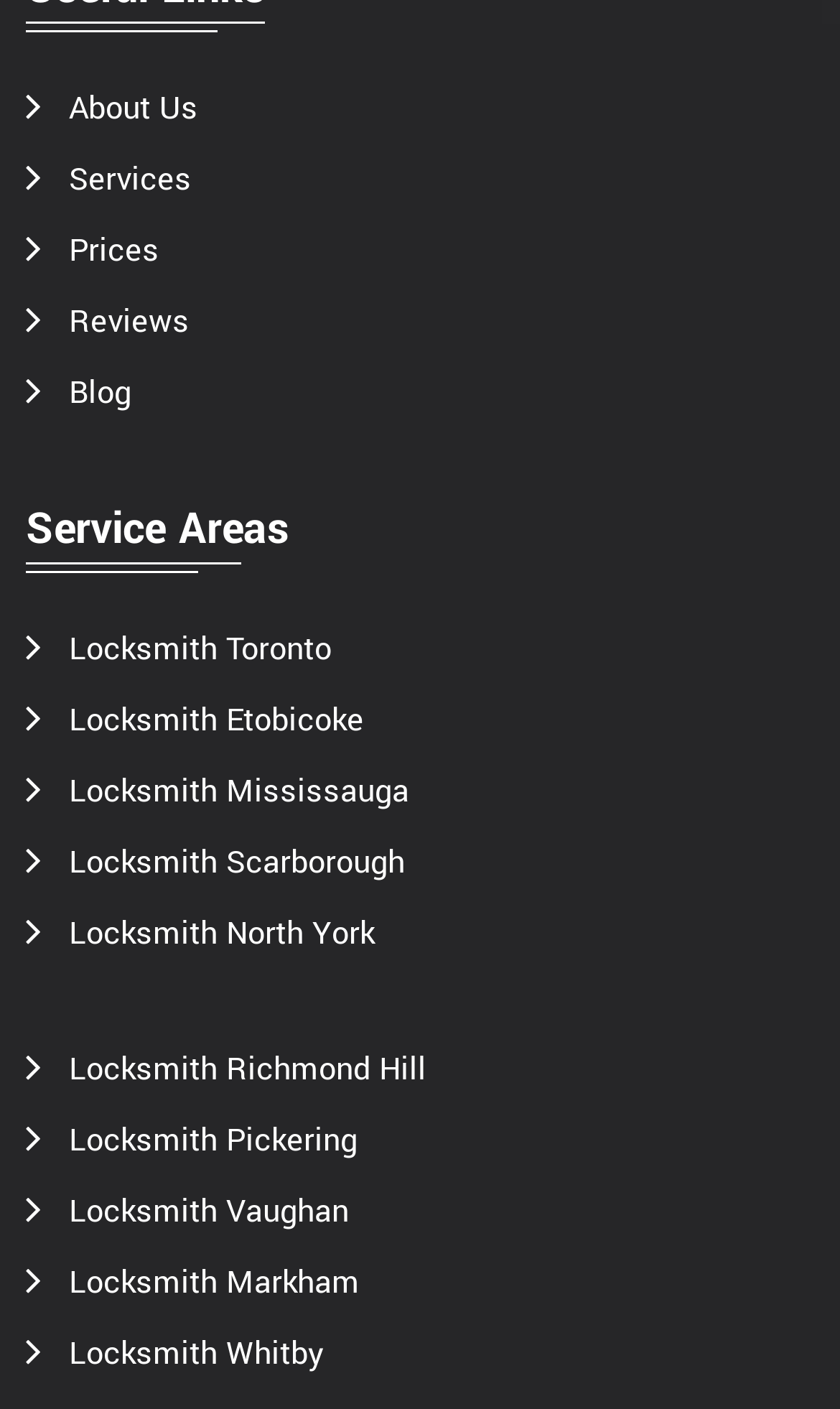Pinpoint the bounding box coordinates of the element to be clicked to execute the instruction: "visit blog".

[0.082, 0.264, 0.156, 0.294]